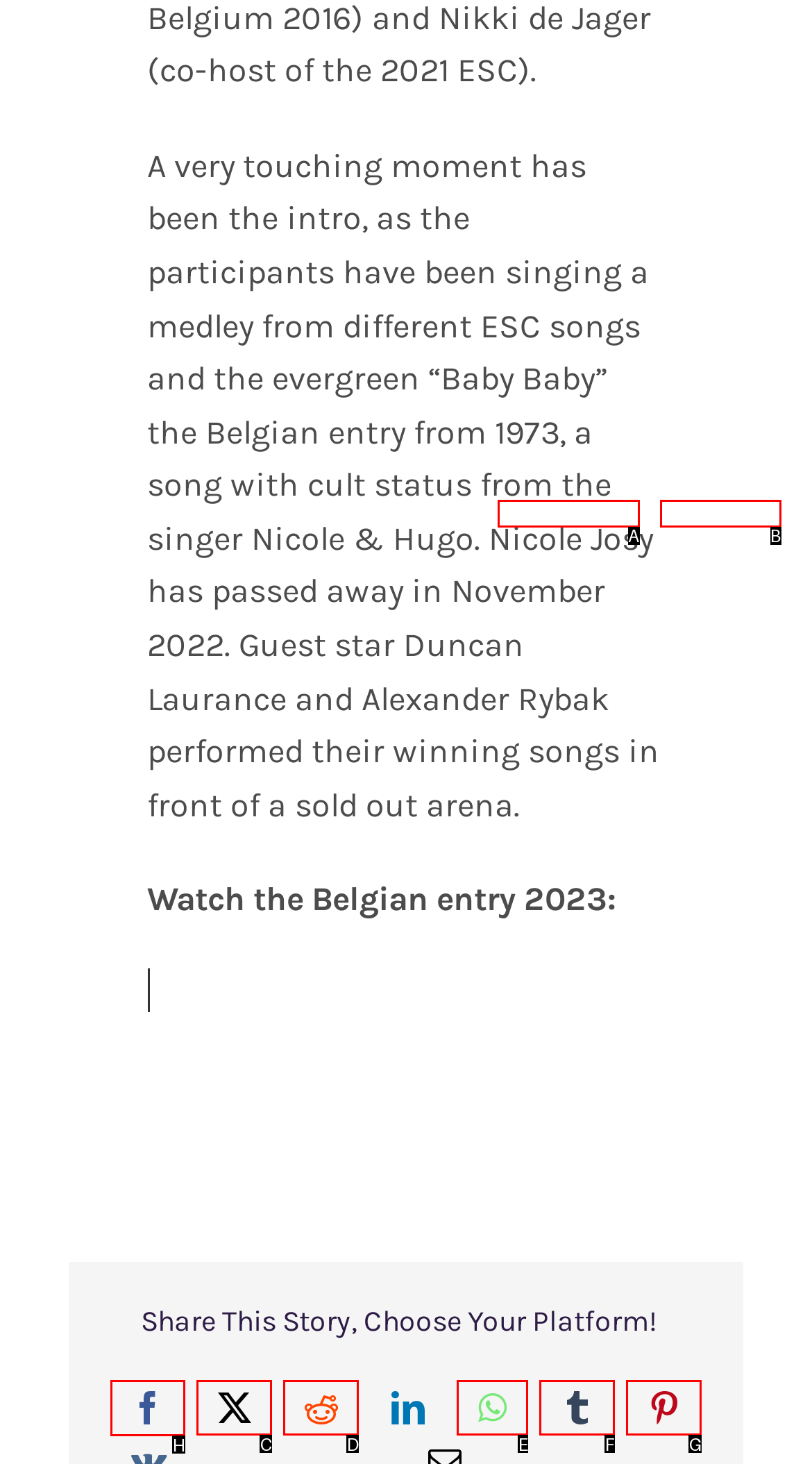Select the letter of the UI element you need to click on to fulfill this task: Read the privacy policy. Write down the letter only.

None